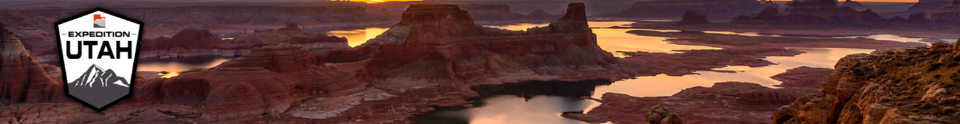Explain all the elements you observe in the image.

The image serves as a captivating header for "Expedition Utah," showcasing the breathtaking landscapes characteristic of Utah's natural beauty. Prominently displayed is a logo that blends a graphical representation of mountains with a flag motif, emphasizing adventure and exploration. The warm hues of a setting sun reflect off a serene water body, surrounded by rugged rock formations and expansive canyon vistas, creating an inviting atmosphere for outdoor enthusiasts. This visual encapsulates the spirit of exploration and connection to the rich, geological history of Utah, inviting viewers to embark on their own adventures. The design suggests a community dedicated to documenting and sharing experiences, aligning with the overall mission of "Expedition Utah."